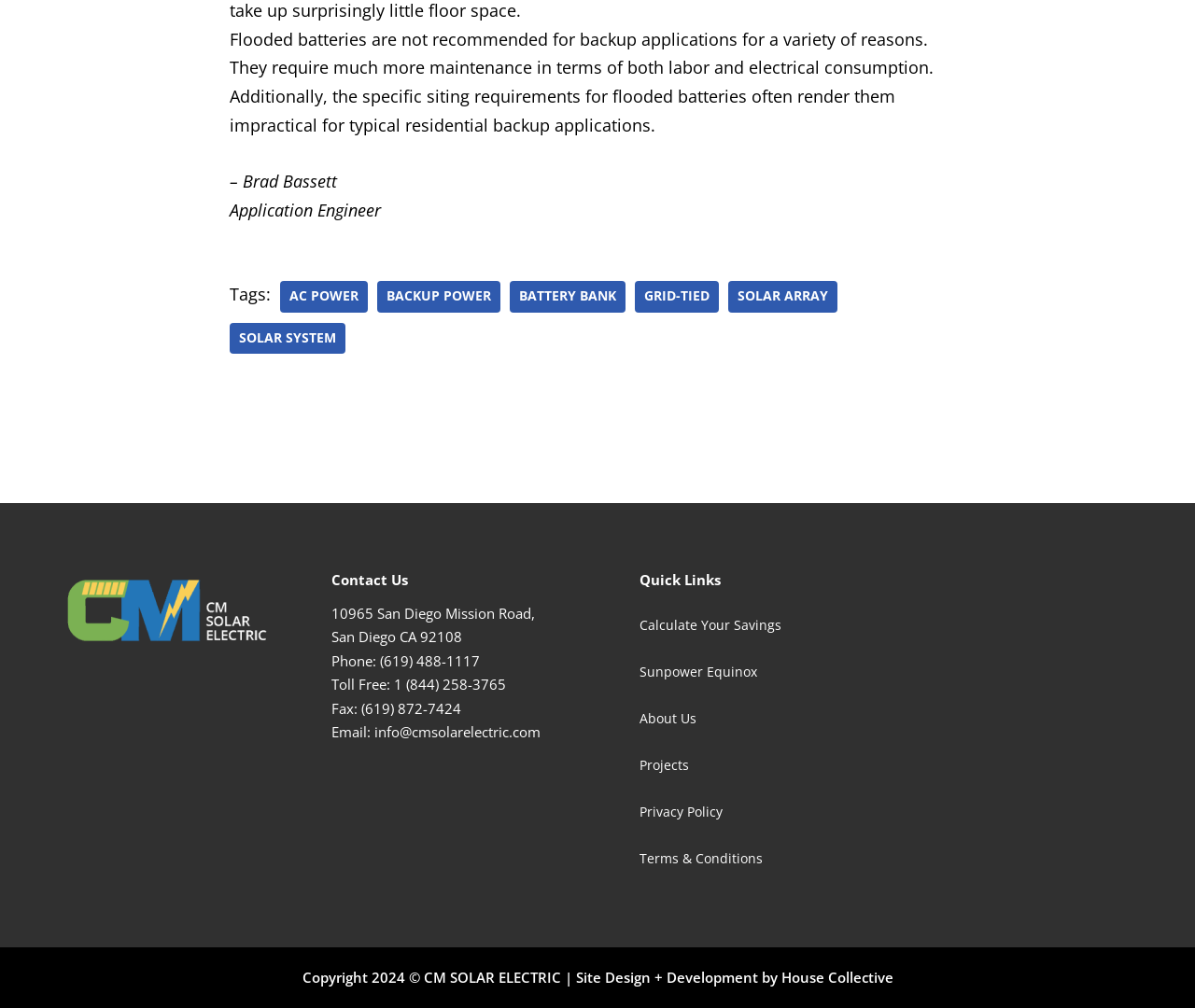Use a single word or phrase to answer the question:
What is the company's email address?

info@cmsolarelectric.com